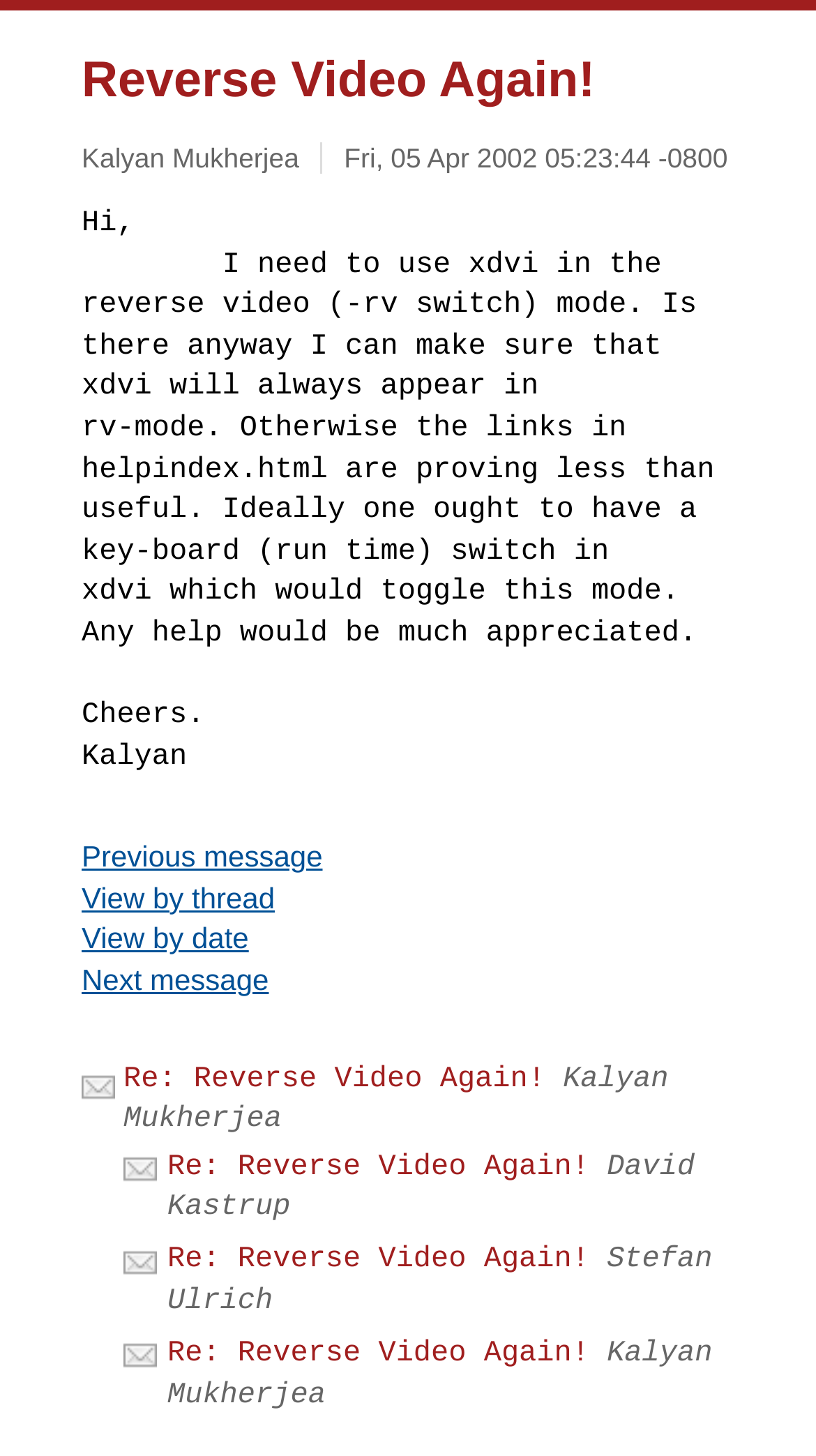Locate the bounding box coordinates of the clickable element to fulfill the following instruction: "Go to Kalyan Mukherjea's homepage". Provide the coordinates as four float numbers between 0 and 1 in the format [left, top, right, bottom].

[0.1, 0.097, 0.367, 0.119]